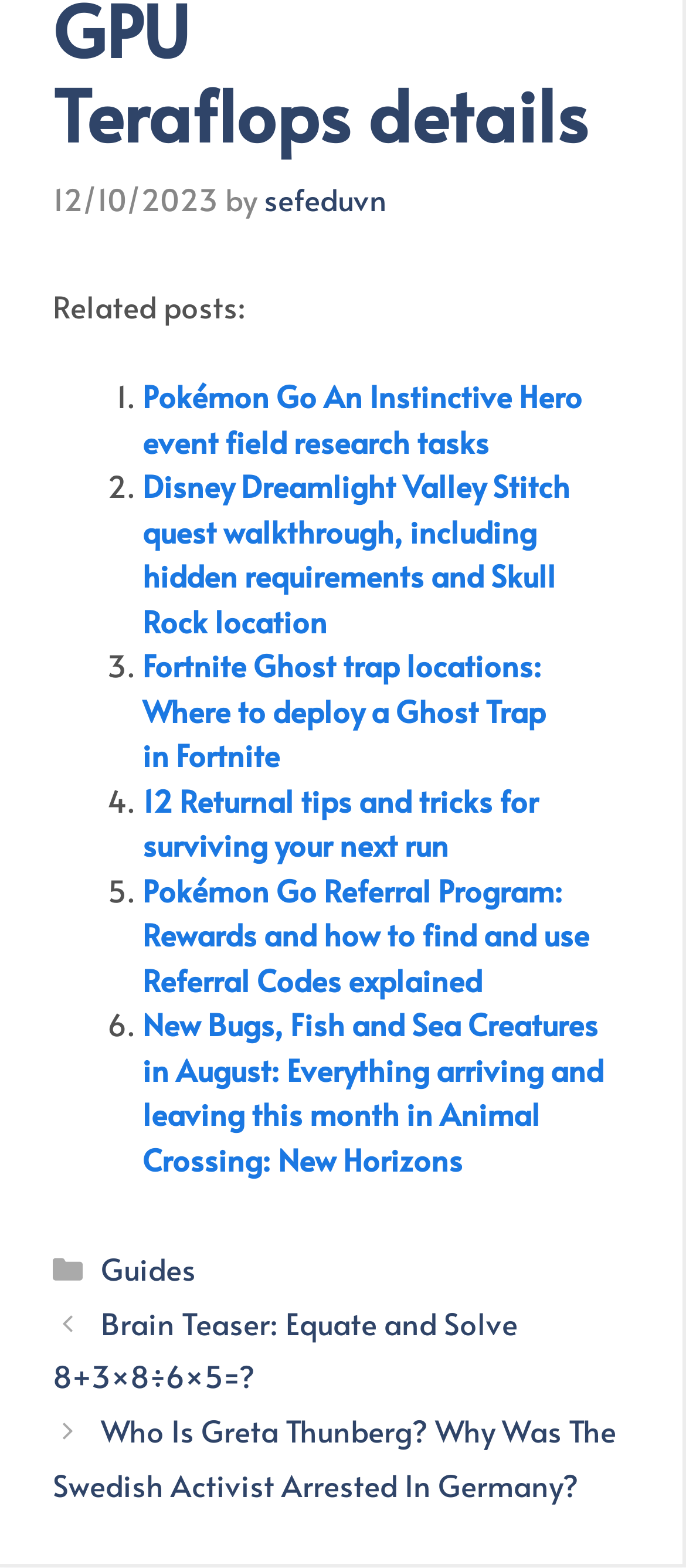Determine the bounding box coordinates of the clickable region to carry out the instruction: "Read Disney Dreamlight Valley Stitch quest walkthrough".

[0.208, 0.297, 0.831, 0.409]